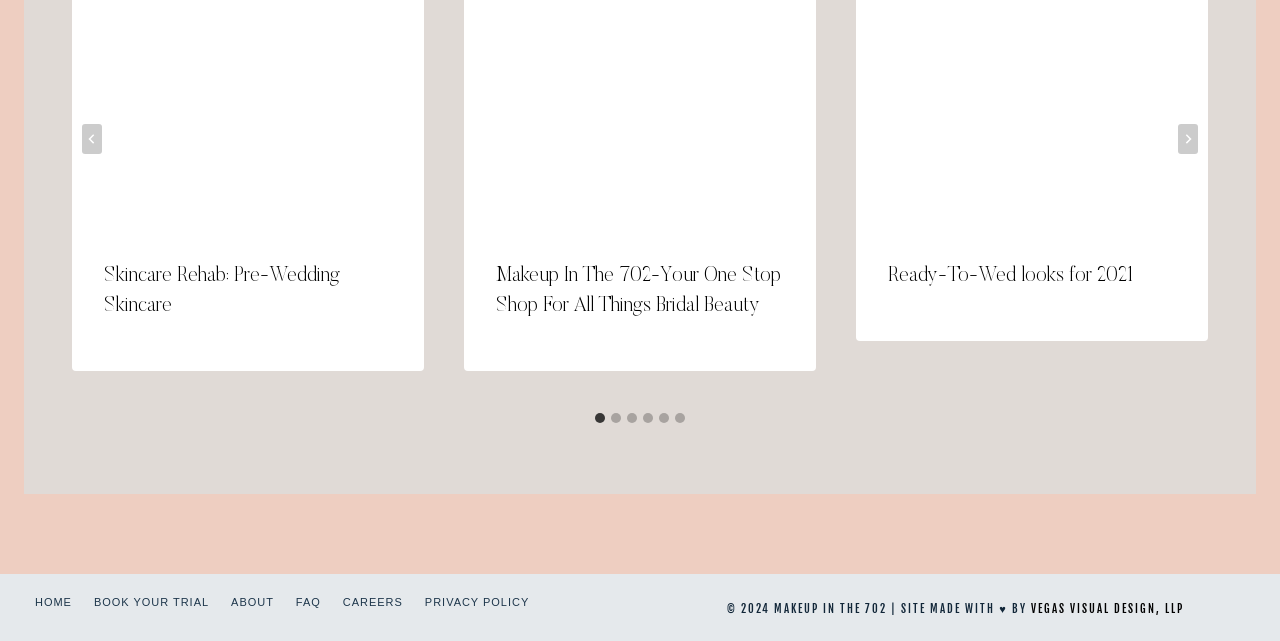Answer the following in one word or a short phrase: 
What is the theme of the webpage content?

Wedding beauty